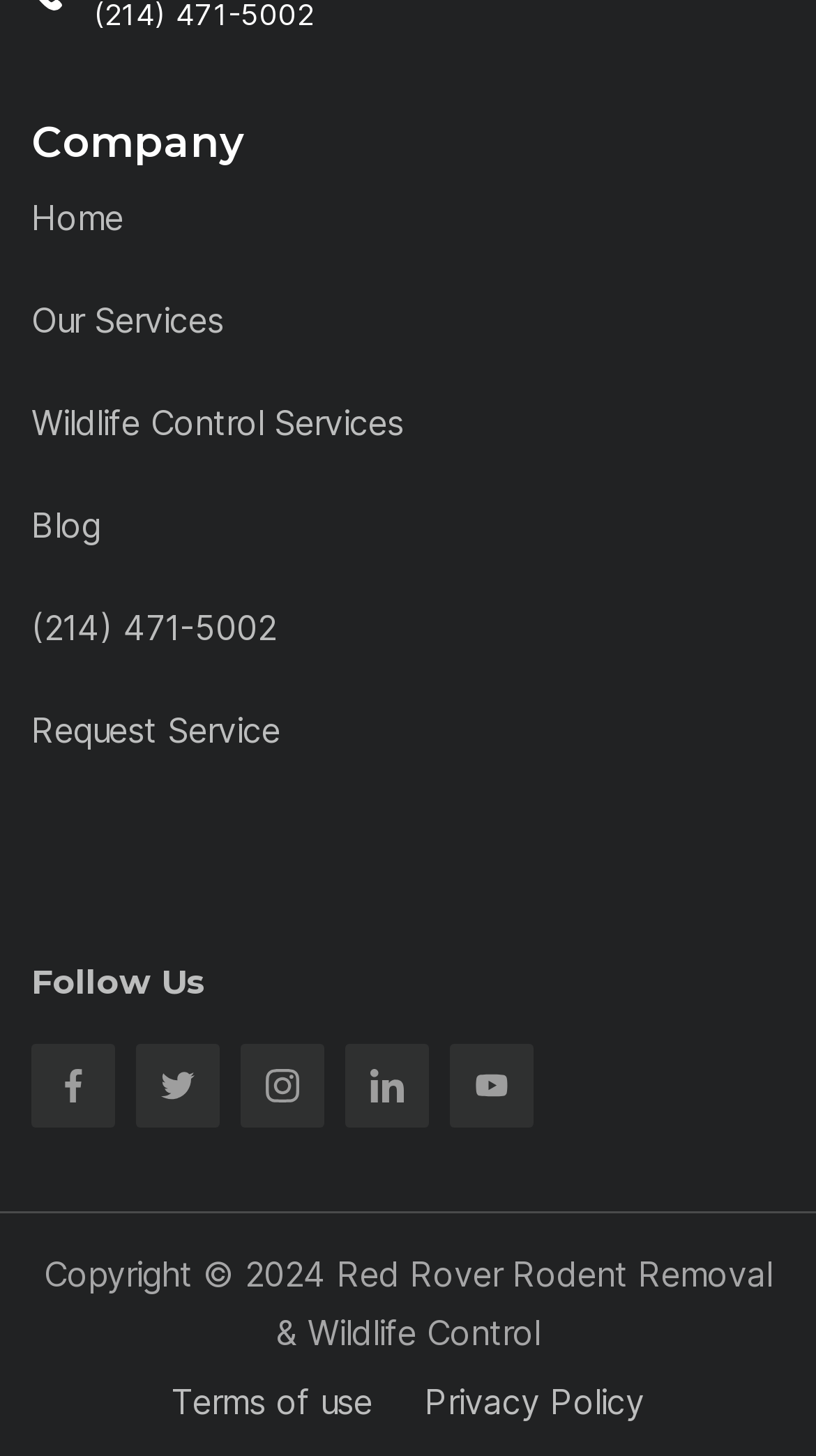Please identify the bounding box coordinates of the clickable region that I should interact with to perform the following instruction: "Request a service". The coordinates should be expressed as four float numbers between 0 and 1, i.e., [left, top, right, bottom].

[0.038, 0.49, 0.344, 0.513]